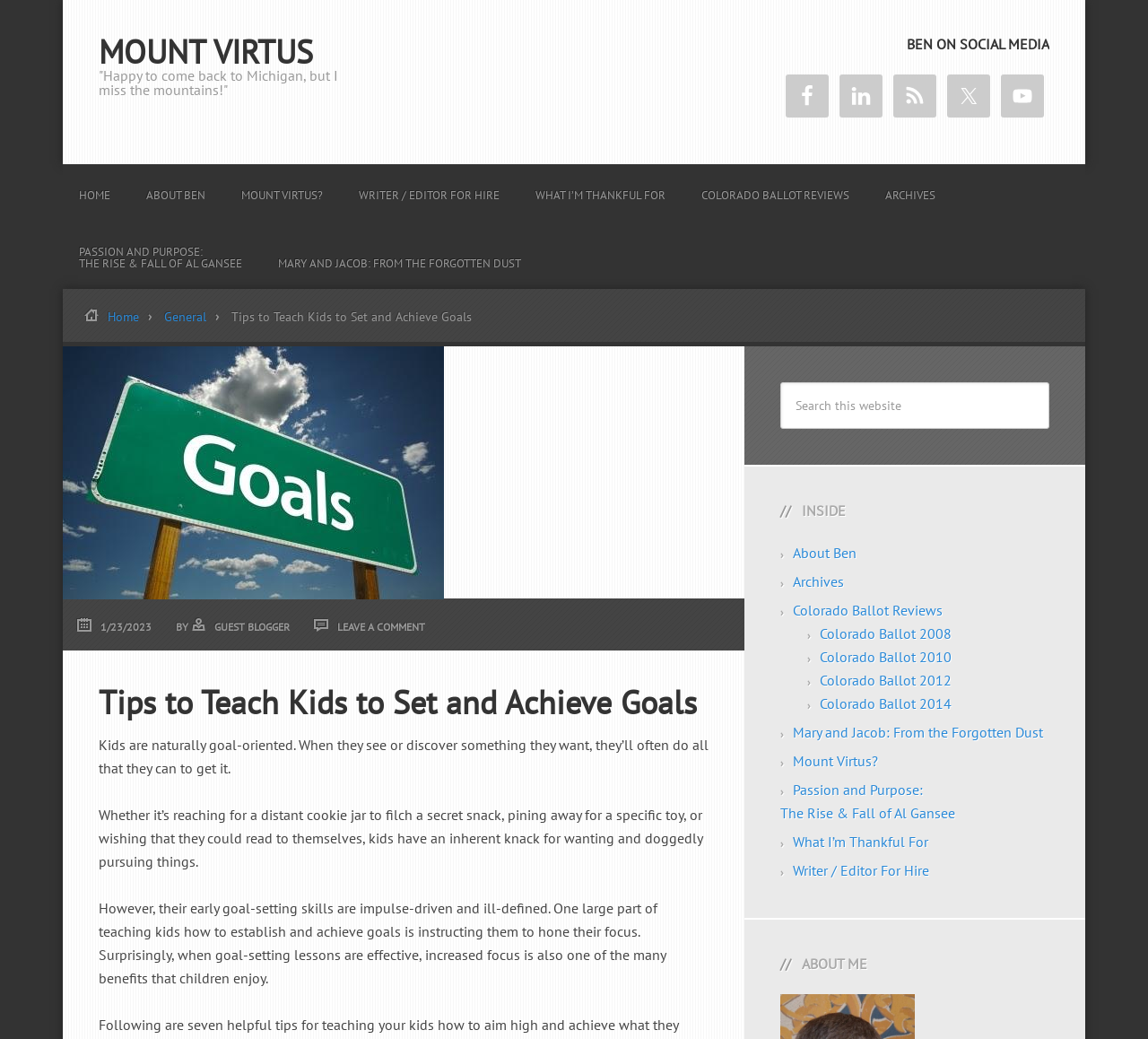Find the bounding box coordinates for the HTML element described in this sentence: "Colorado Ballot 2010". Provide the coordinates as four float numbers between 0 and 1, in the format [left, top, right, bottom].

[0.714, 0.624, 0.829, 0.641]